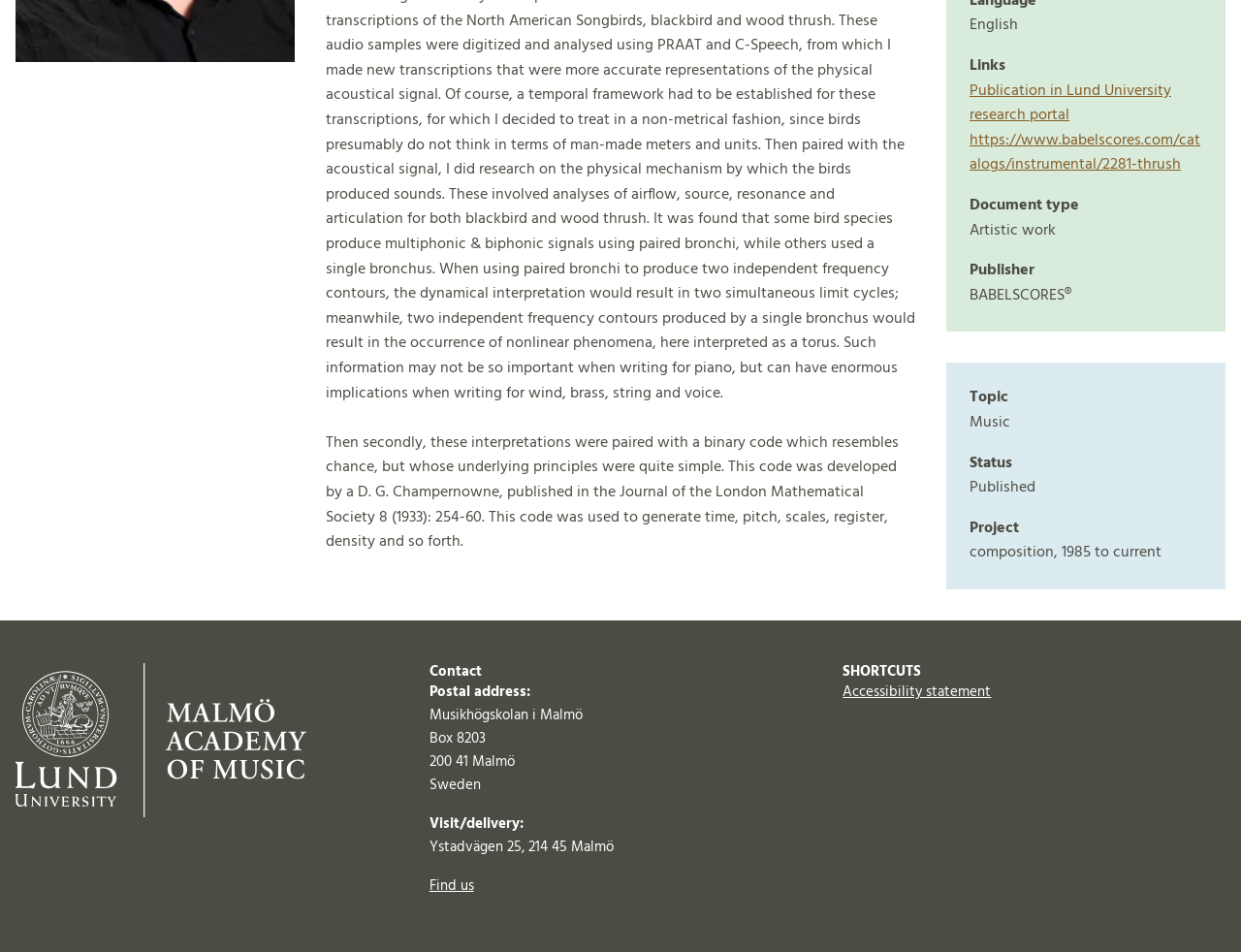Bounding box coordinates are specified in the format (top-left x, top-left y, bottom-right x, bottom-right y). All values are floating point numbers bounded between 0 and 1. Please provide the bounding box coordinate of the region this sentence describes: https://www.babelscores.com/catalogs/instrumental/2281-thrush

[0.781, 0.134, 0.967, 0.187]